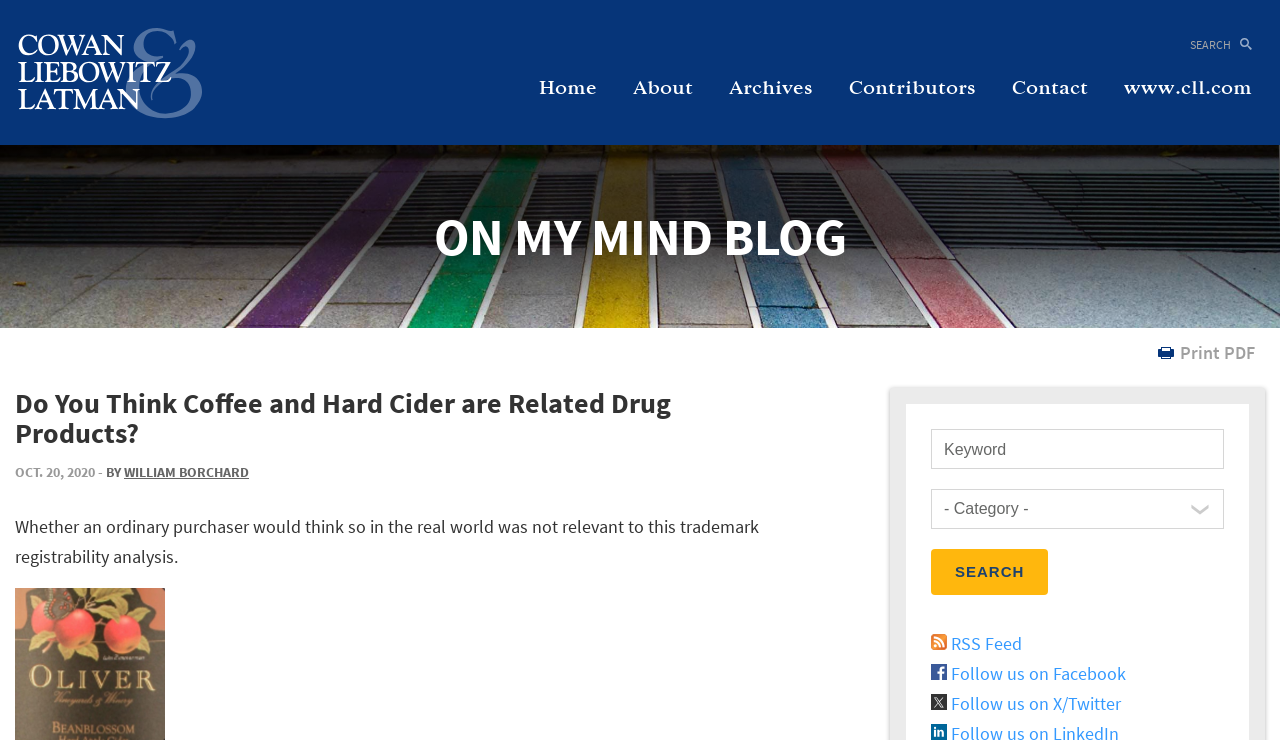What is the text of the heading that contains the blog title?
Please provide a single word or phrase in response based on the screenshot.

ON MY MIND BLOG